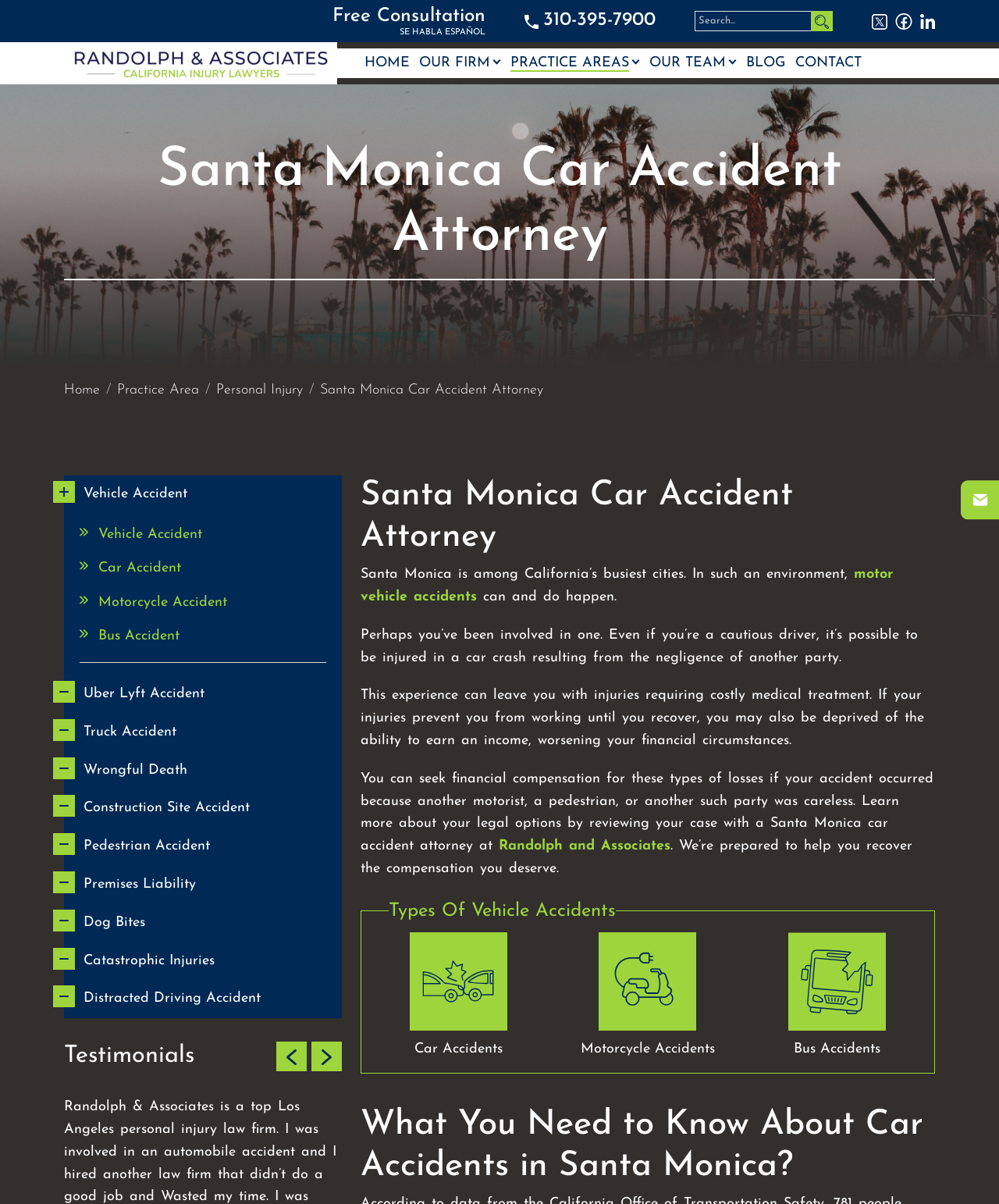Please identify the bounding box coordinates of the area I need to click to accomplish the following instruction: "View resources for sellers".

None